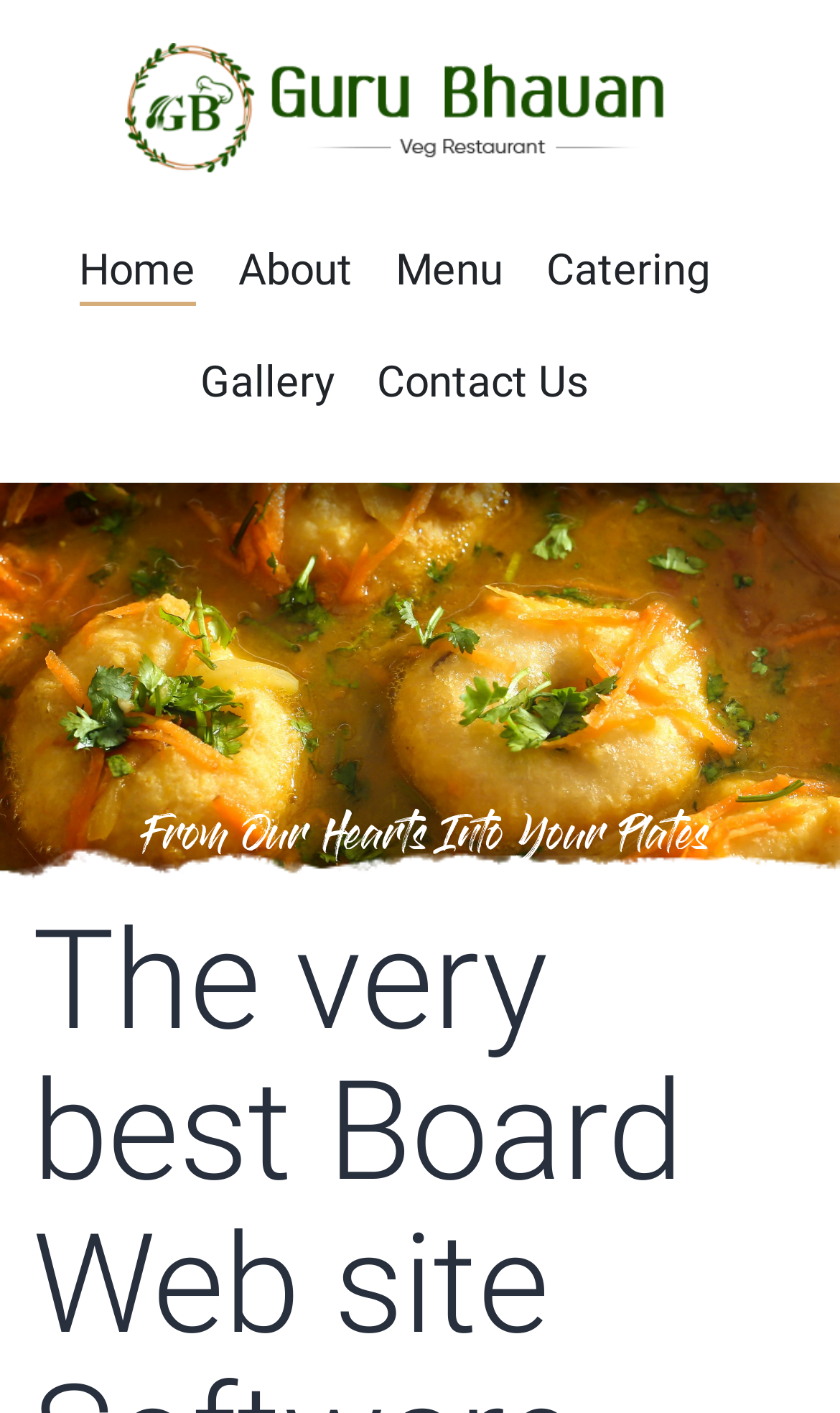Provide the text content of the webpage's main heading.

The very best Board Web site Software